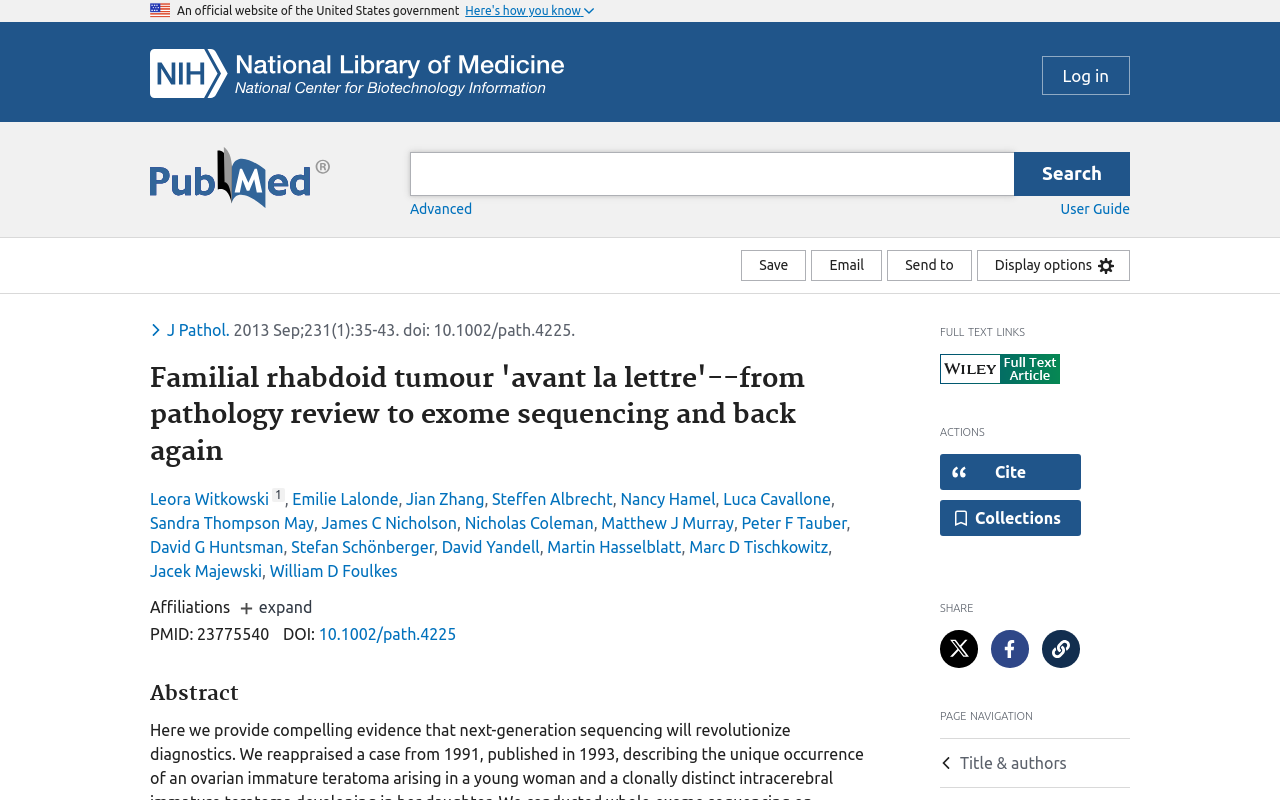What is the DOI of the article?
Based on the screenshot, answer the question with a single word or phrase.

10.1002/path.4225